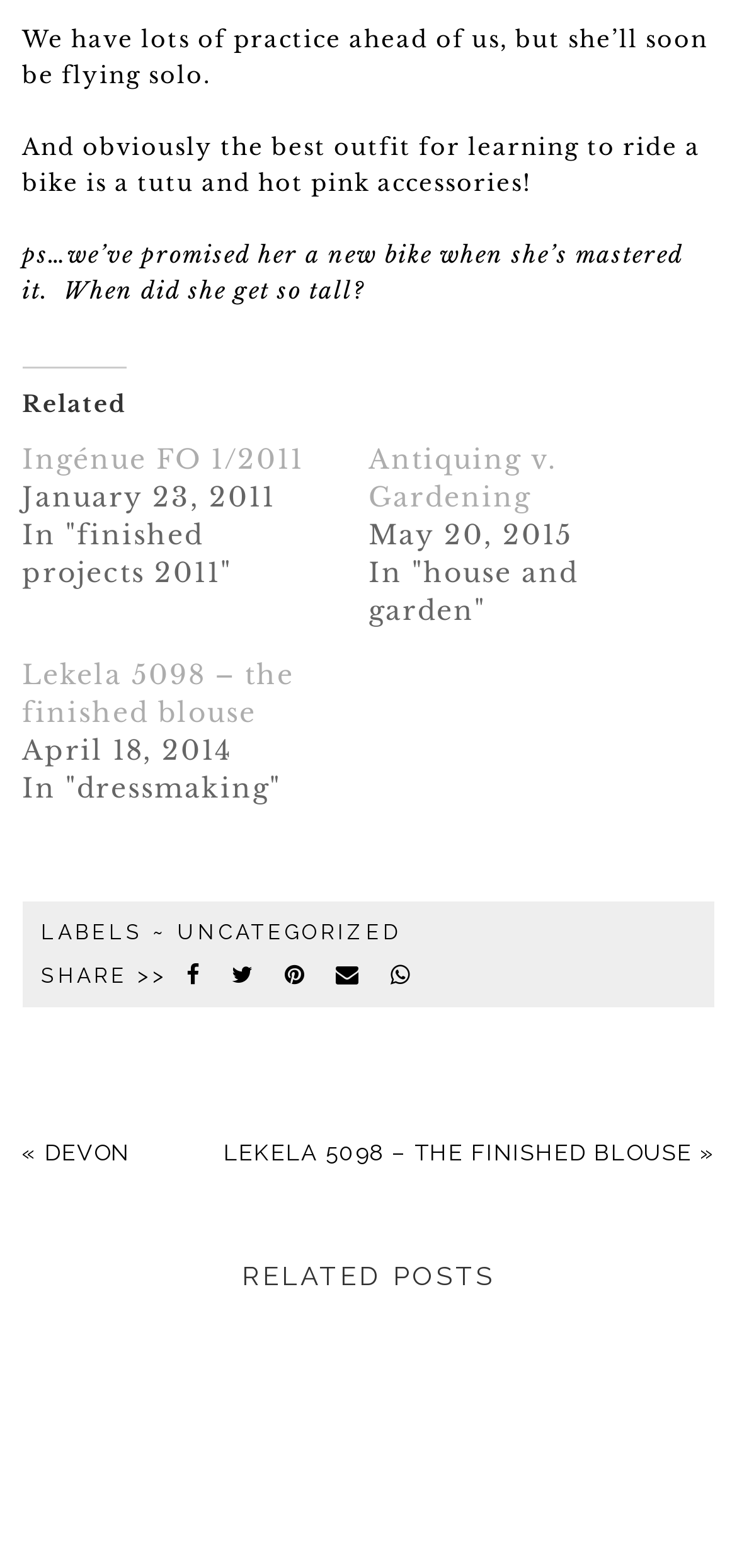What is the author's daughter learning to do?
Examine the screenshot and reply with a single word or phrase.

ride a bike